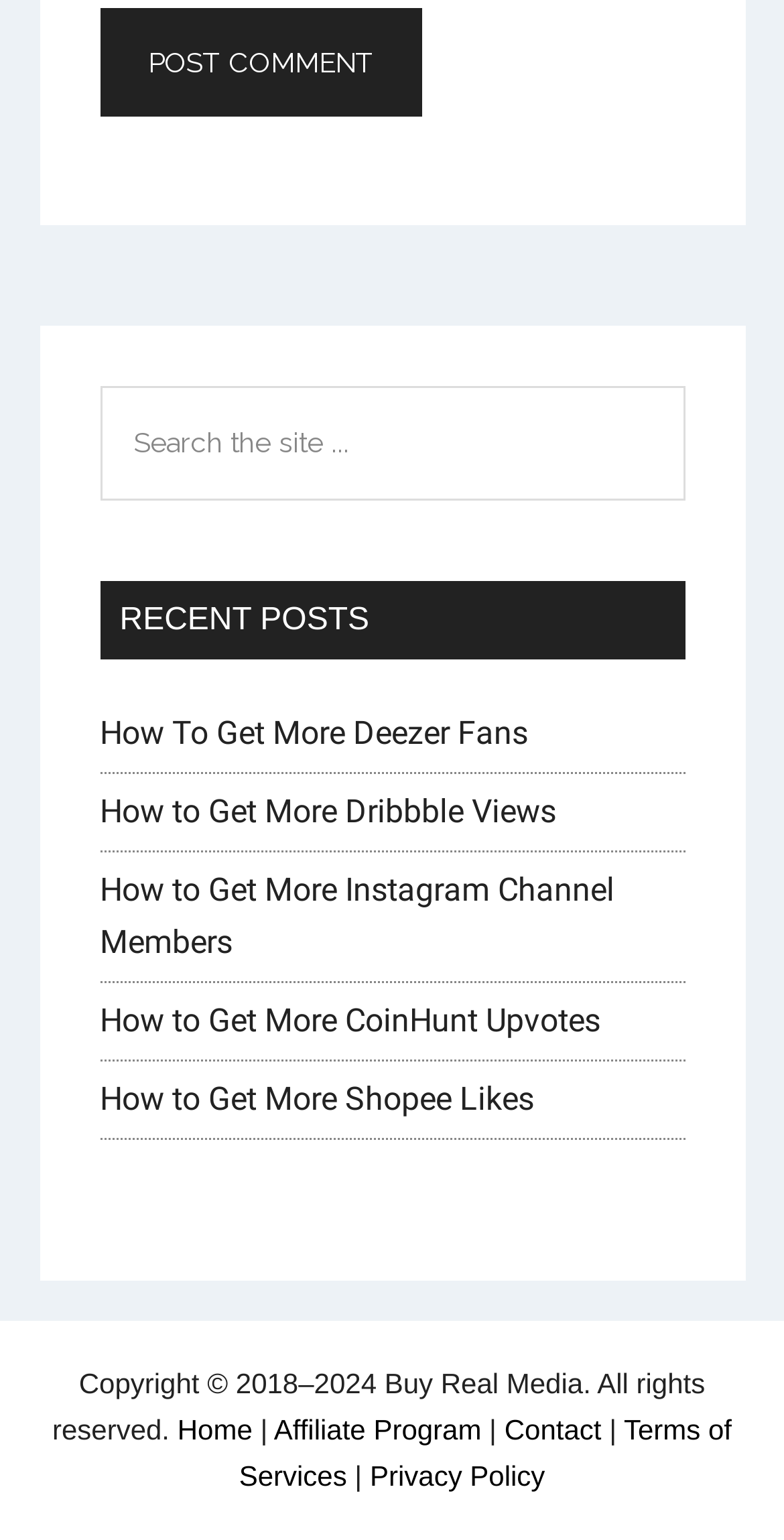Locate the bounding box coordinates of the clickable area to execute the instruction: "Post a comment". Provide the coordinates as four float numbers between 0 and 1, represented as [left, top, right, bottom].

[0.127, 0.005, 0.537, 0.076]